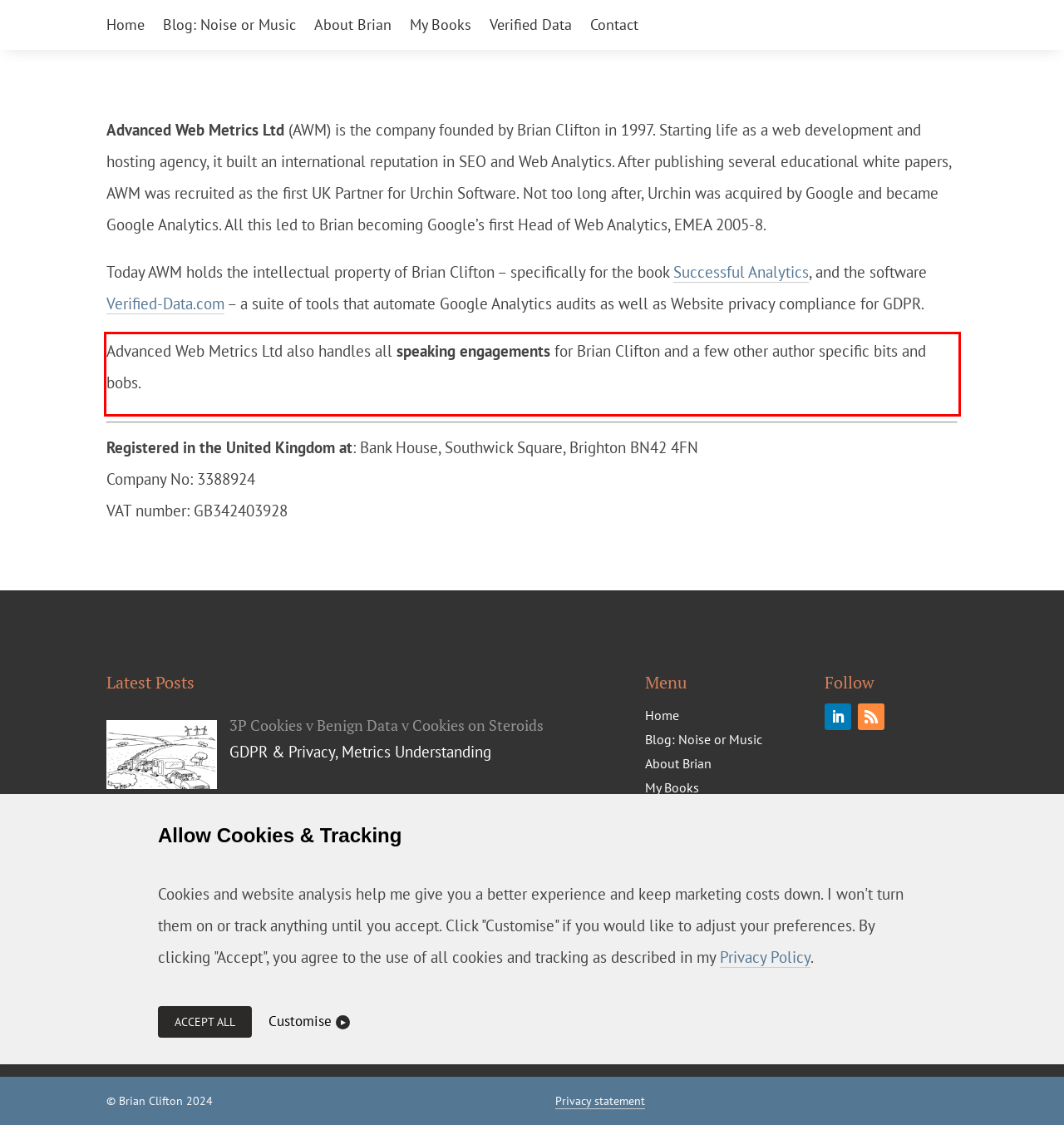Using the provided screenshot, read and generate the text content within the red-bordered area.

Advanced Web Metrics Ltd also handles all speaking engagements for Brian Clifton and a few other author specific bits and bobs.